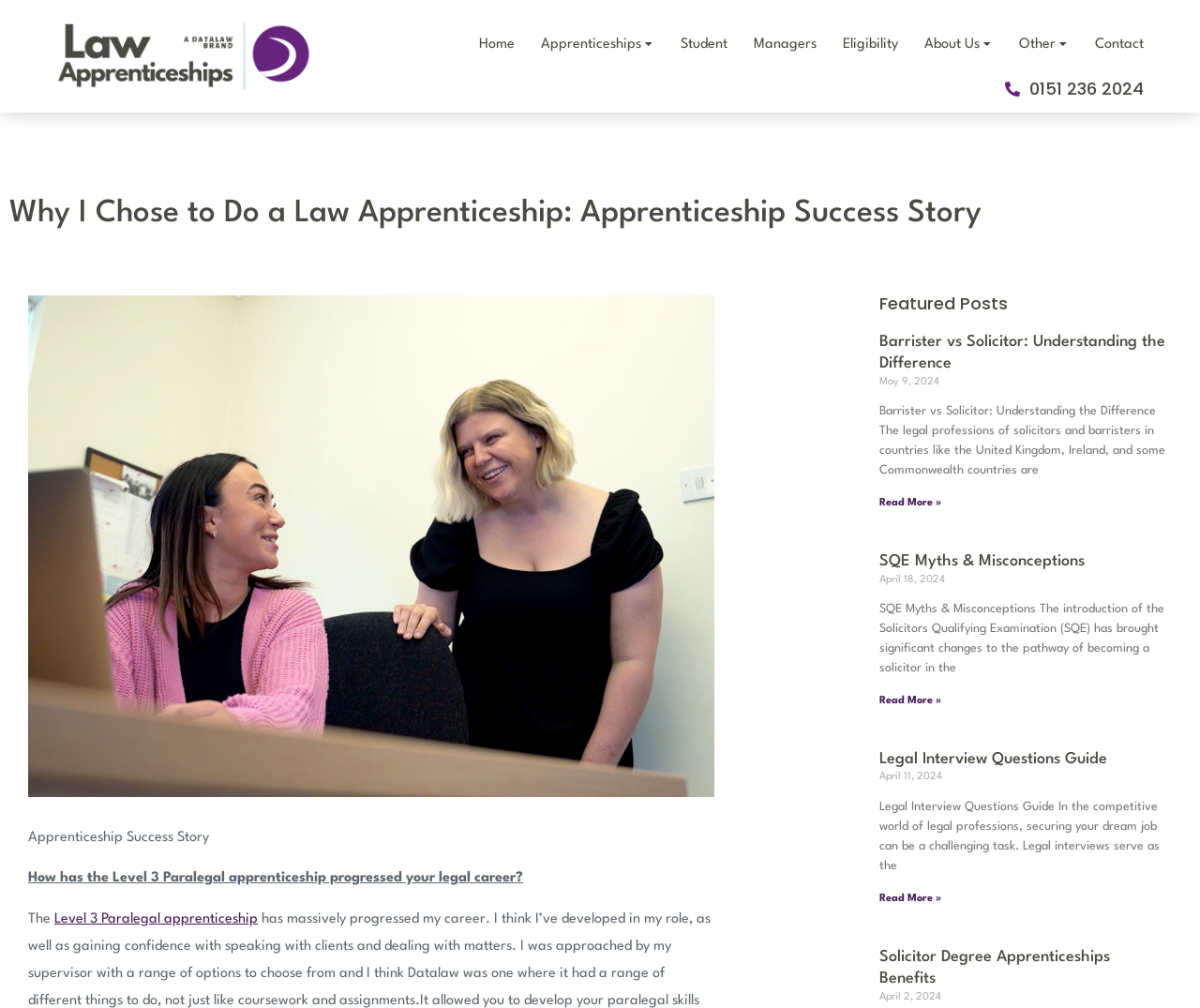Provide your answer in a single word or phrase: 
What is the phone number on the webpage?

0151 236 2024